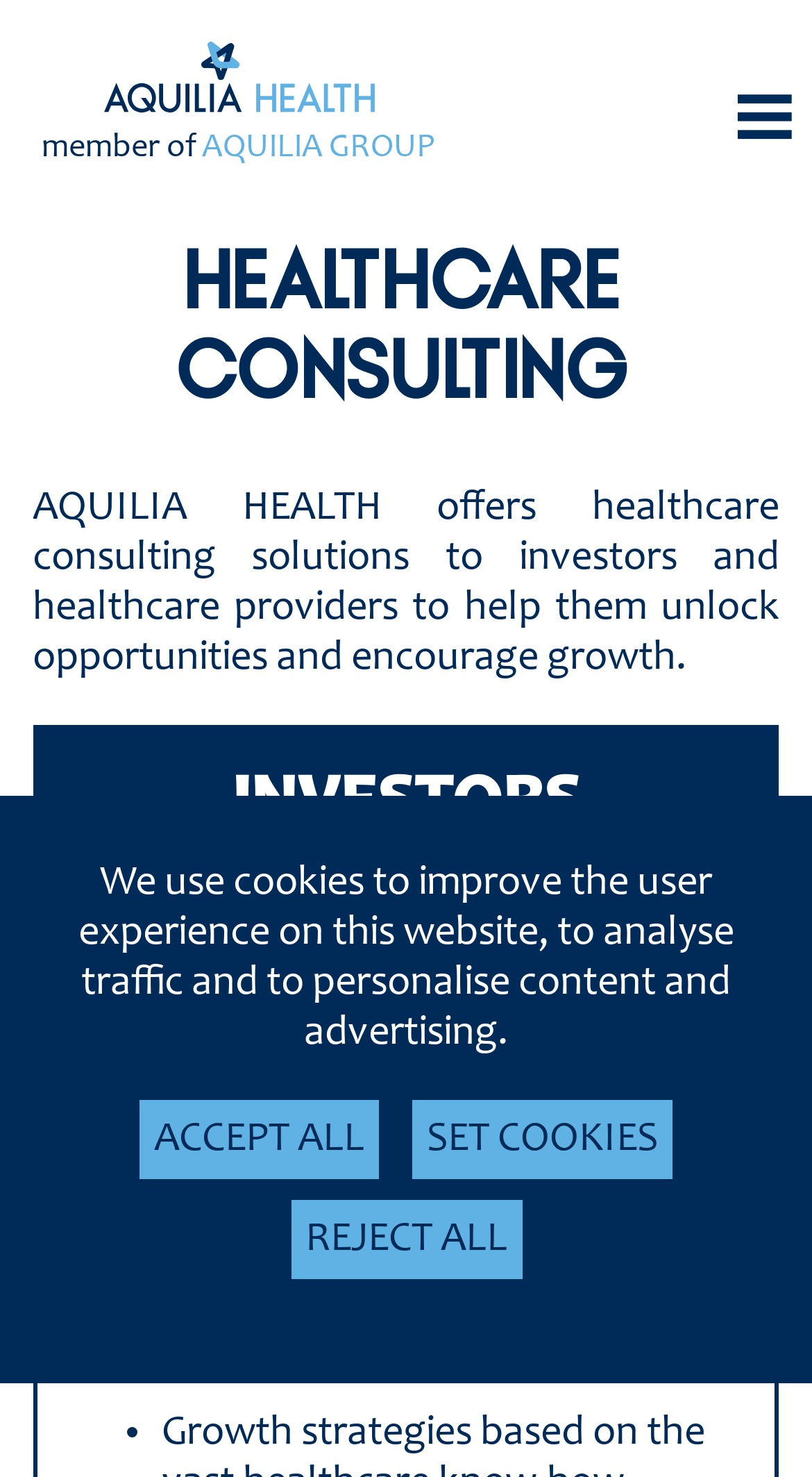Please respond to the question using a single word or phrase:
What services does AQUILIA HEALTH offer?

Healthcare consulting solutions